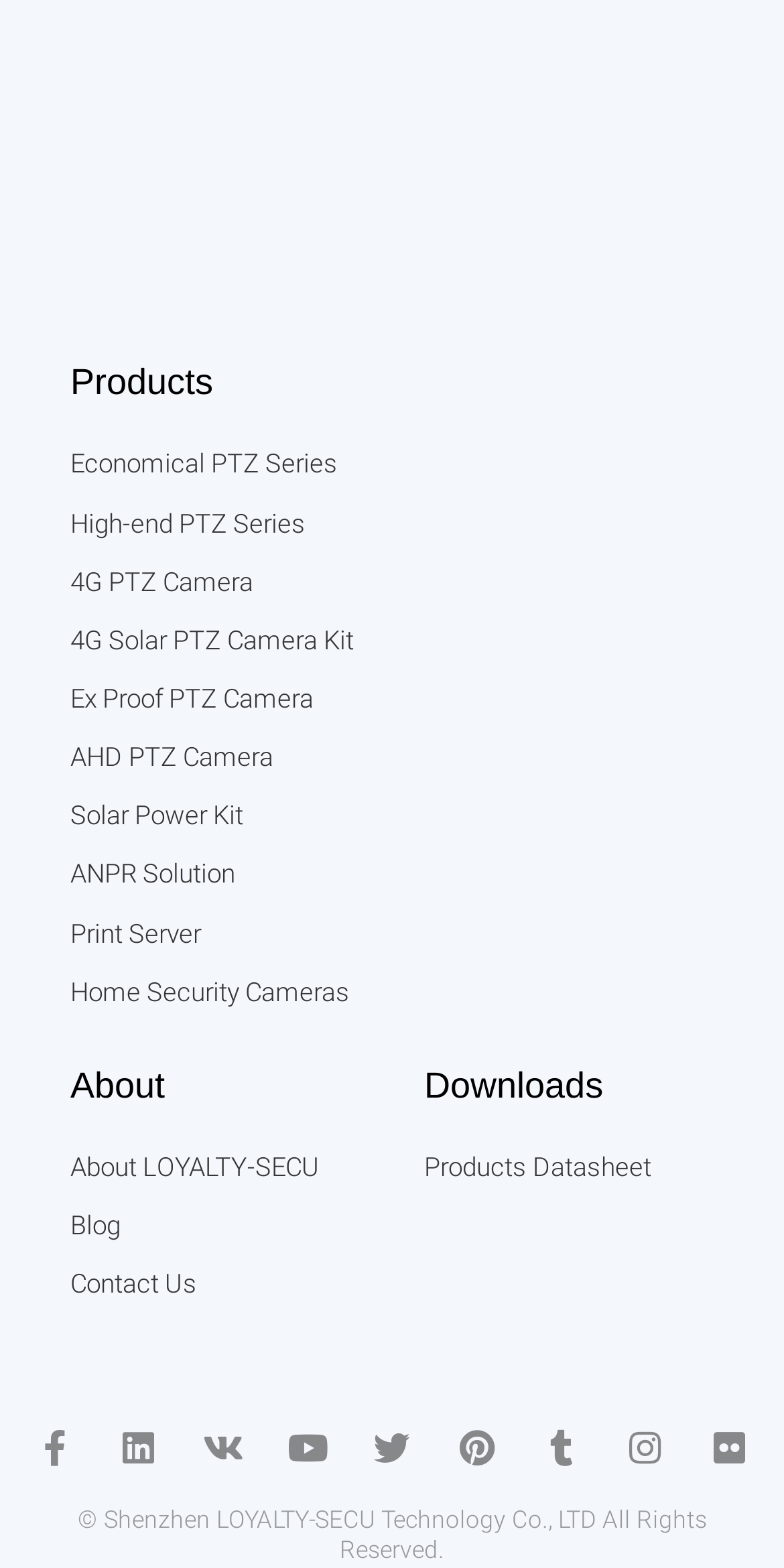Provide the bounding box coordinates for the area that should be clicked to complete the instruction: "Download the Products Datasheet".

[0.541, 0.729, 0.91, 0.76]